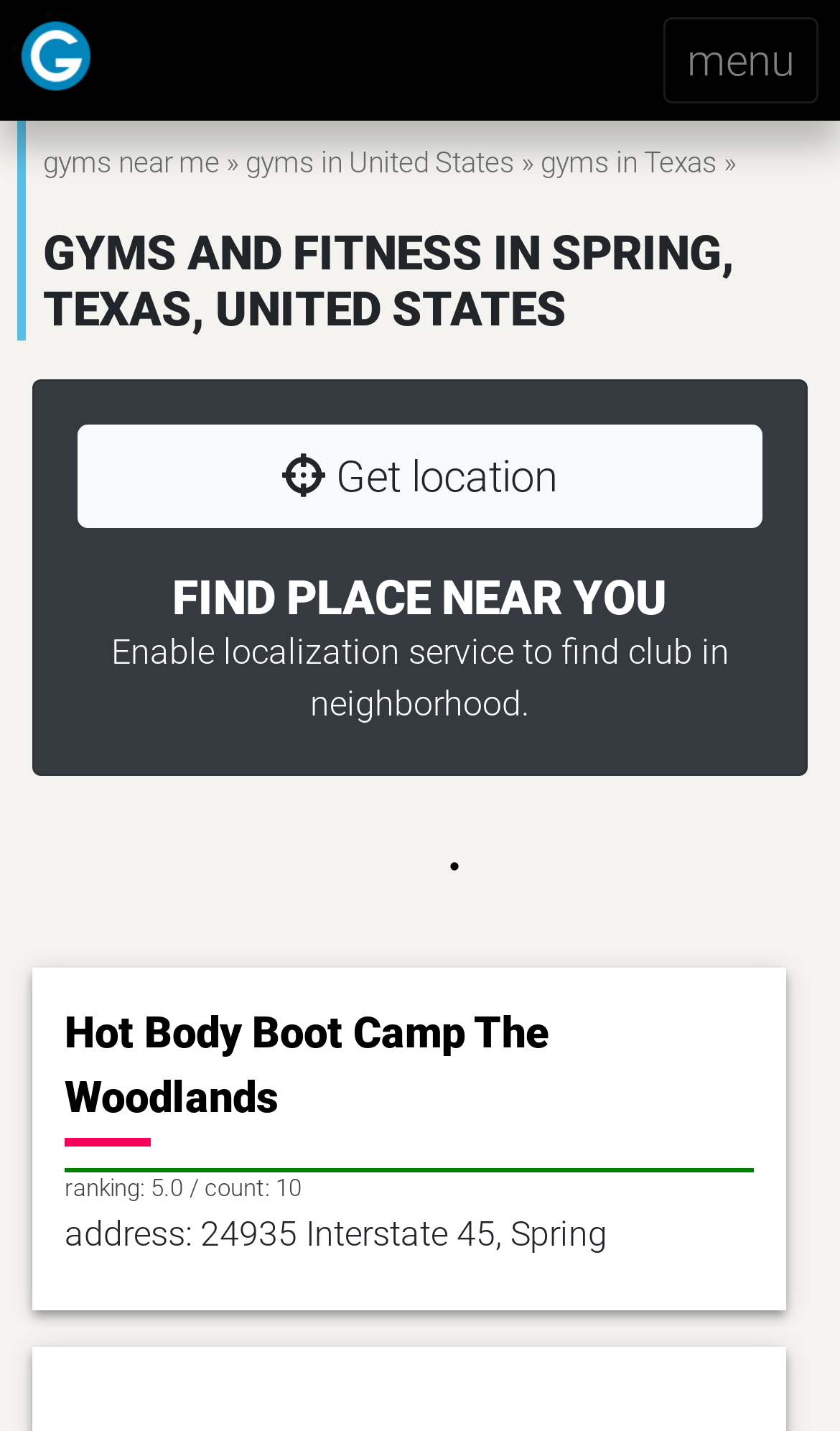Please locate the bounding box coordinates for the element that should be clicked to achieve the following instruction: "Toggle navigation". Ensure the coordinates are given as four float numbers between 0 and 1, i.e., [left, top, right, bottom].

[0.79, 0.012, 0.974, 0.072]